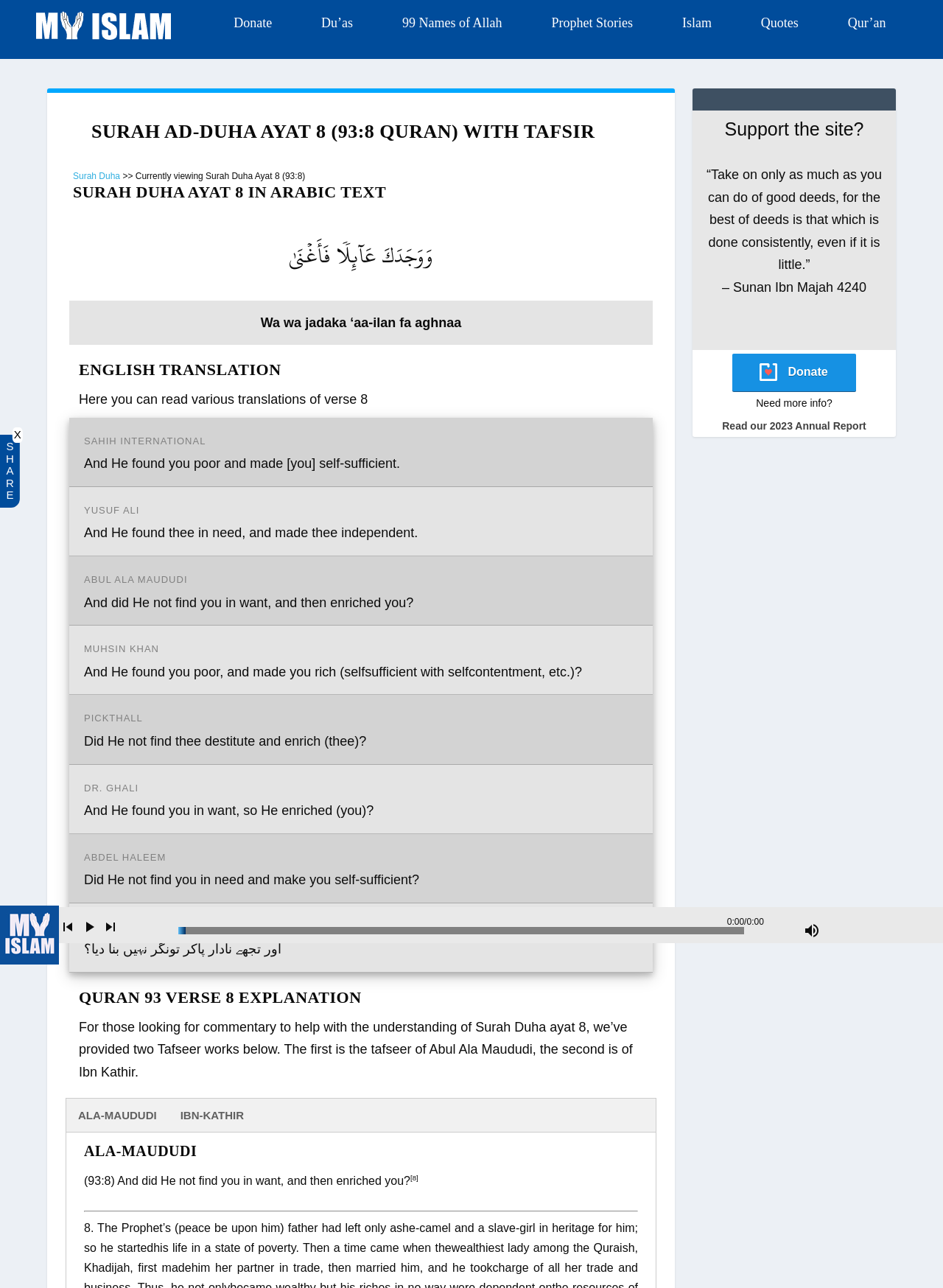Please determine the bounding box coordinates of the clickable area required to carry out the following instruction: "Read the translation of Surah Ad-Duha Ayat 8". The coordinates must be four float numbers between 0 and 1, represented as [left, top, right, bottom].

[0.089, 0.338, 0.218, 0.346]